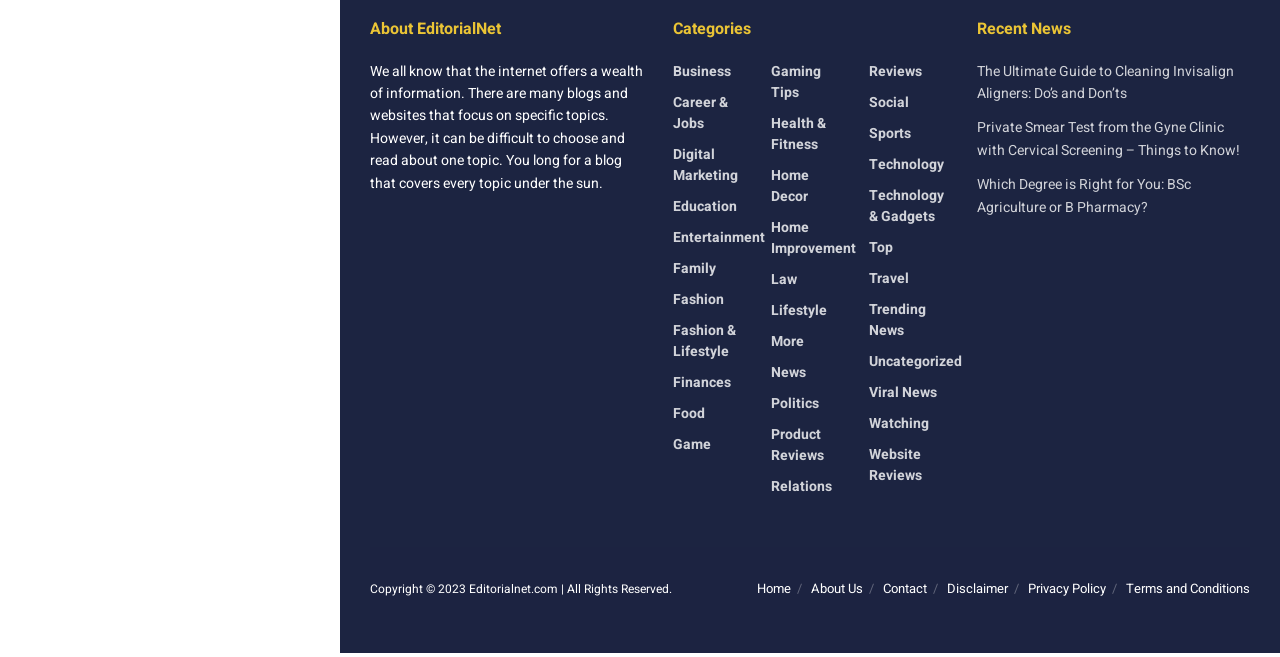Can you provide the bounding box coordinates for the element that should be clicked to implement the instruction: "Visit the 'Home' page"?

[0.591, 0.881, 0.618, 0.91]